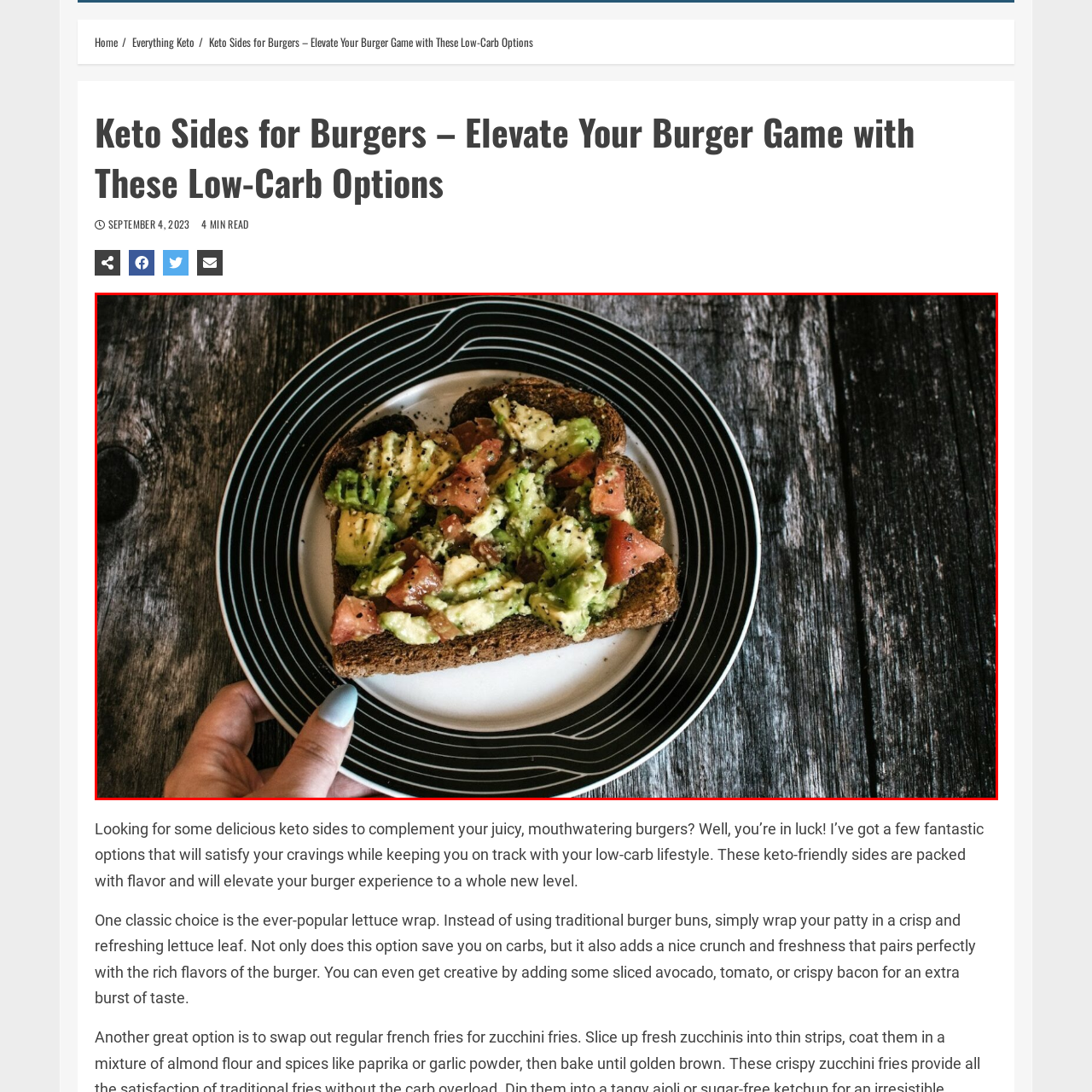Please provide a comprehensive description of the image highlighted by the red bounding box.

The image showcases a deliciously prepared slice of bread topped with a vibrant mixture of smashed avocado and diced tomatoes, all beautifully arranged to create an enticing visual. The bread, likely a hearty whole grain variety, is presented on a stylish plate featuring a striking black and white striped design. A hand with a well-manicured nail reaches toward the plate, suggesting that this dish is ready to be enjoyed. The scene is set against a rustic wooden surface, enhancing the homey and inviting feel of this nutritious meal. This delectable combination not only satisfies cravings but aligns perfectly with a low-carb lifestyle, making it an ideal keto-friendly side for burgers or a fulfilling snack on its own.